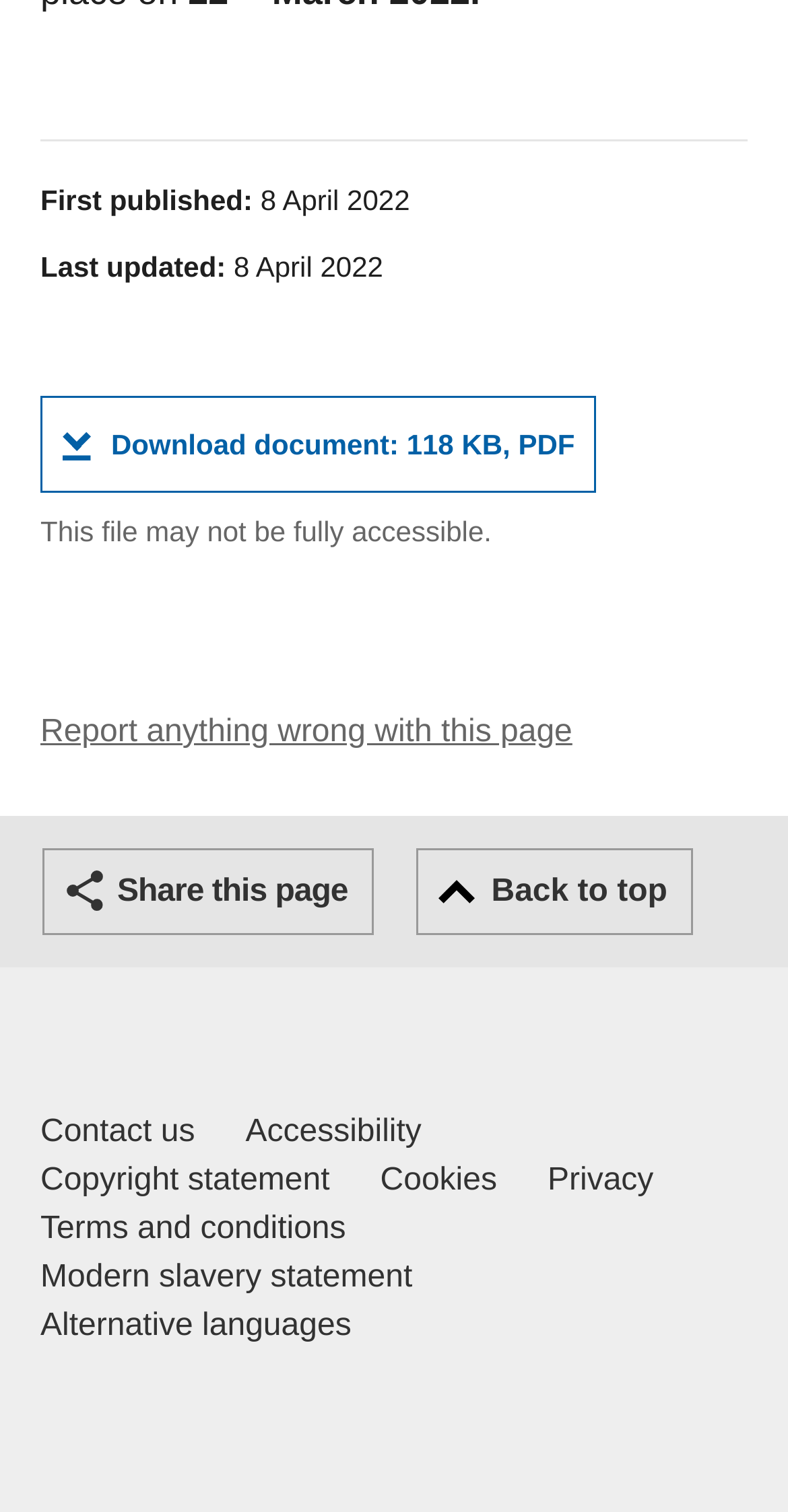Locate the bounding box coordinates of the element to click to perform the following action: 'Share this page'. The coordinates should be given as four float values between 0 and 1, in the form of [left, top, right, bottom].

[0.054, 0.56, 0.475, 0.618]